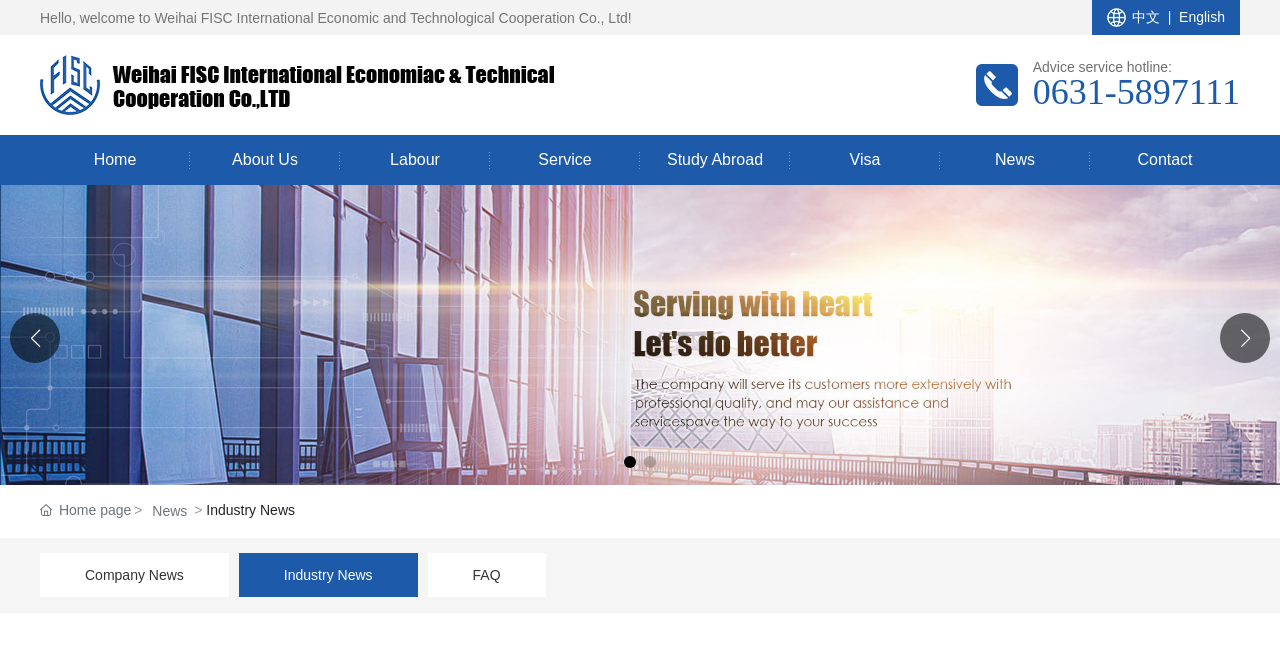Please identify the bounding box coordinates of the clickable element to fulfill the following instruction: "Read the company news". The coordinates should be four float numbers between 0 and 1, i.e., [left, top, right, bottom].

[0.031, 0.845, 0.179, 0.912]